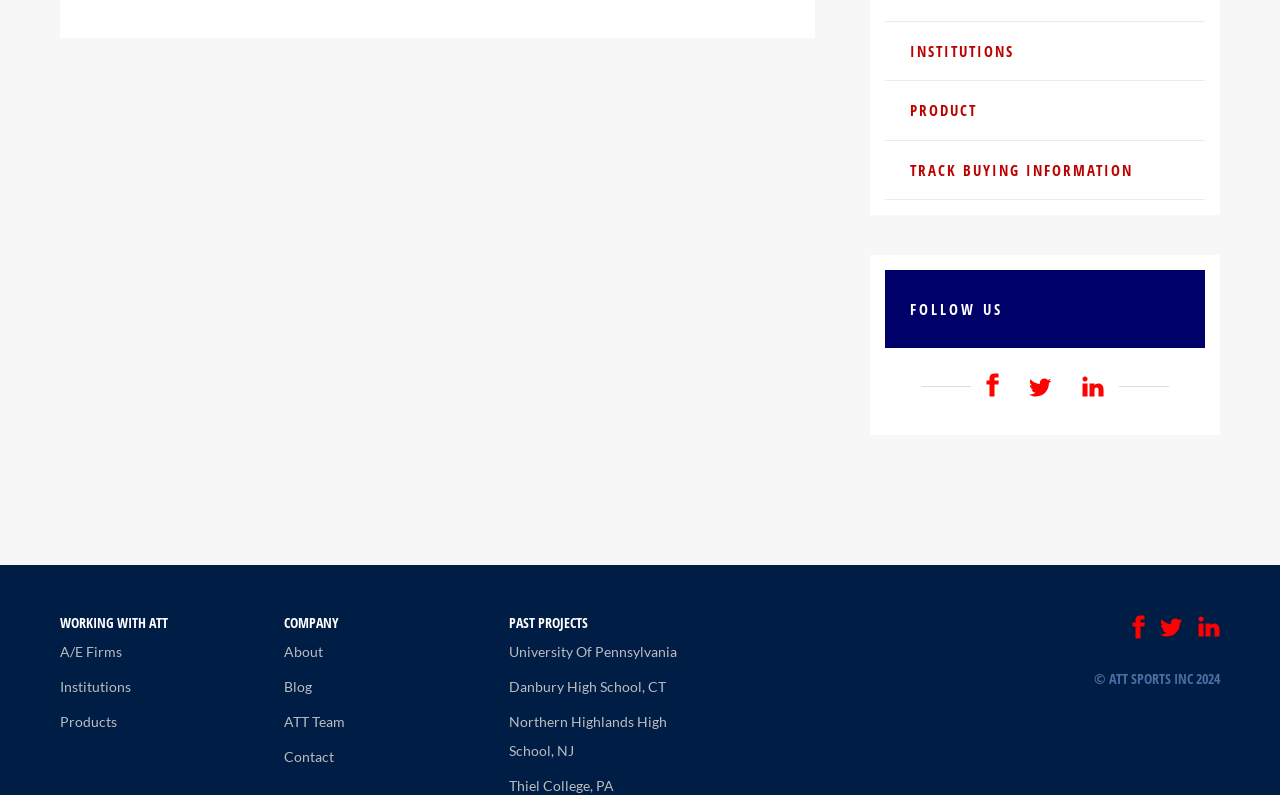Please provide a brief answer to the following inquiry using a single word or phrase:
How many main categories are present in the top navigation bar?

3